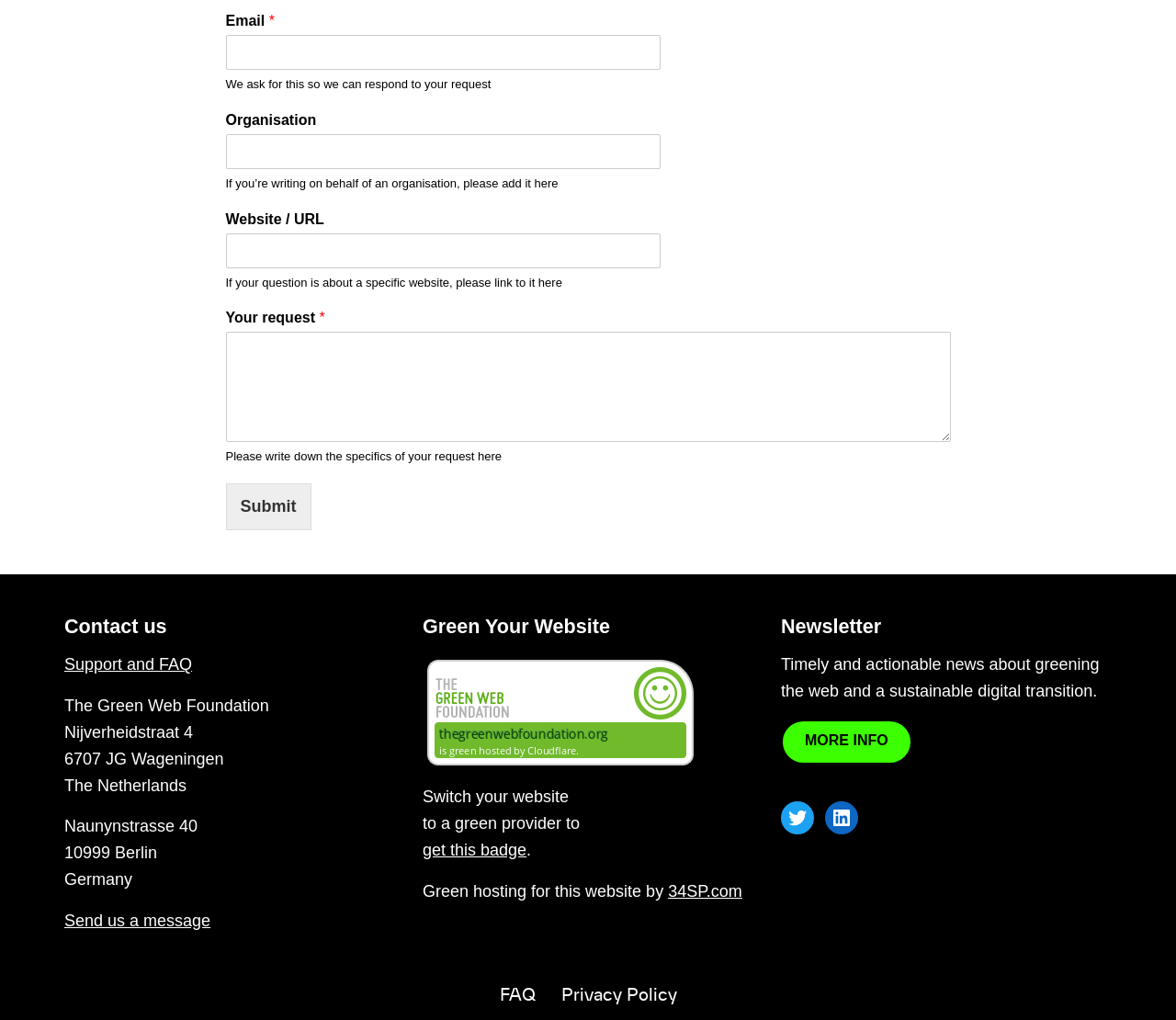Please determine the bounding box coordinates, formatted as (top-left x, top-left y, bottom-right x, bottom-right y), with all values as floating point numbers between 0 and 1. Identify the bounding box of the region described as: Privacy Policy

[0.477, 0.963, 0.575, 0.99]